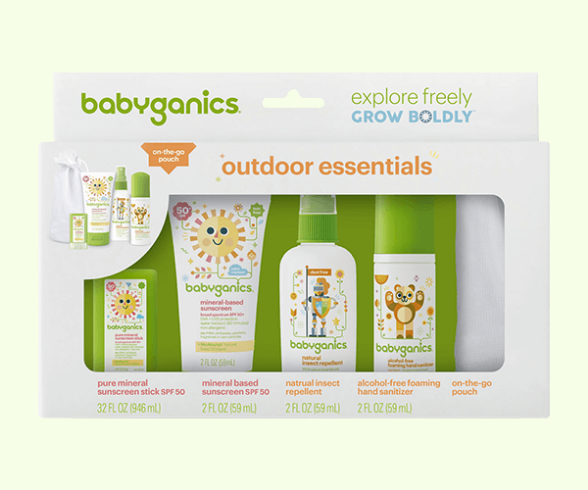What is the SPF of the mineral-based sunscreen? From the image, respond with a single word or brief phrase.

SPF 50